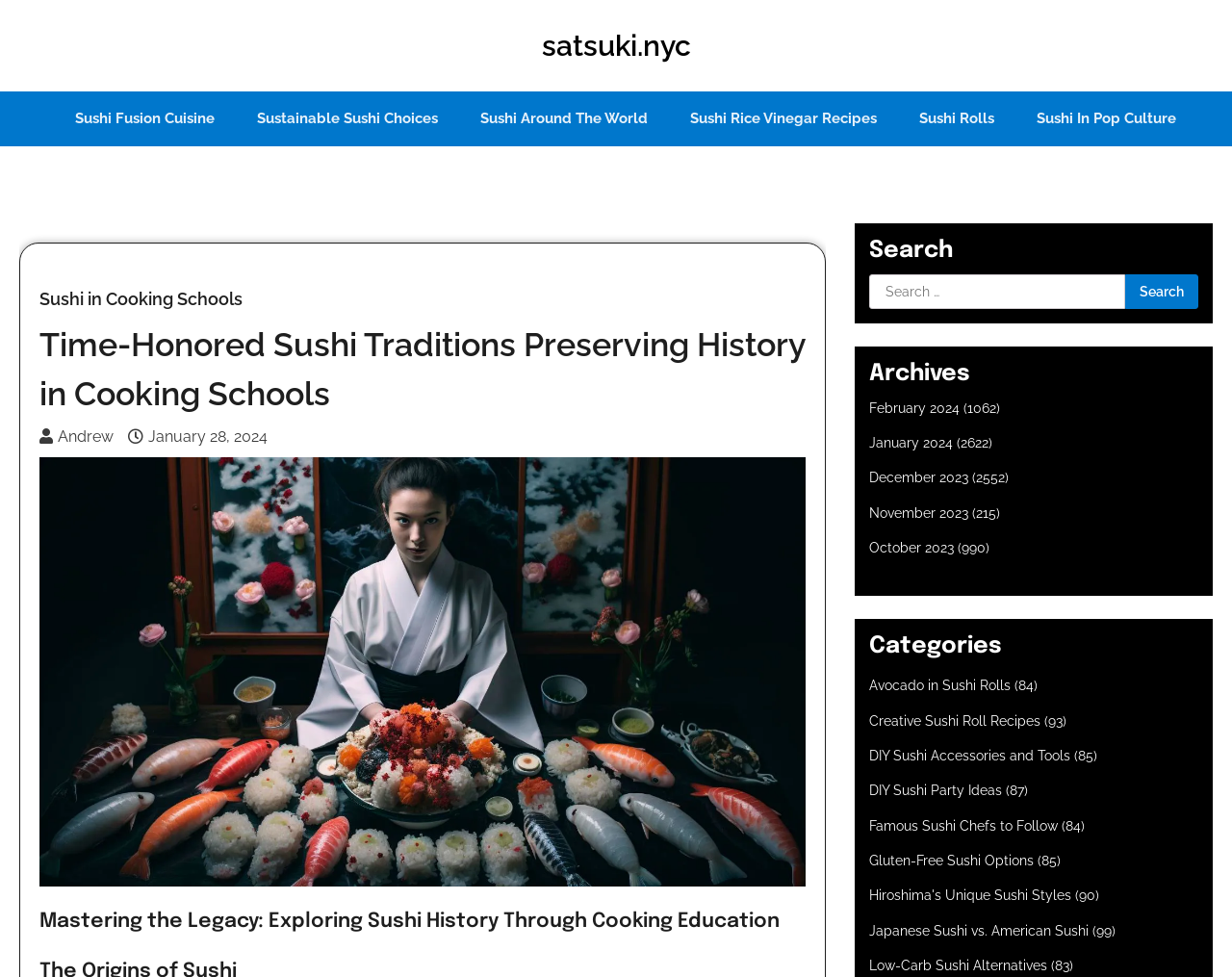Indicate the bounding box coordinates of the element that must be clicked to execute the instruction: "Read about Sushi Fusion Cuisine". The coordinates should be given as four float numbers between 0 and 1, i.e., [left, top, right, bottom].

[0.045, 0.094, 0.19, 0.149]